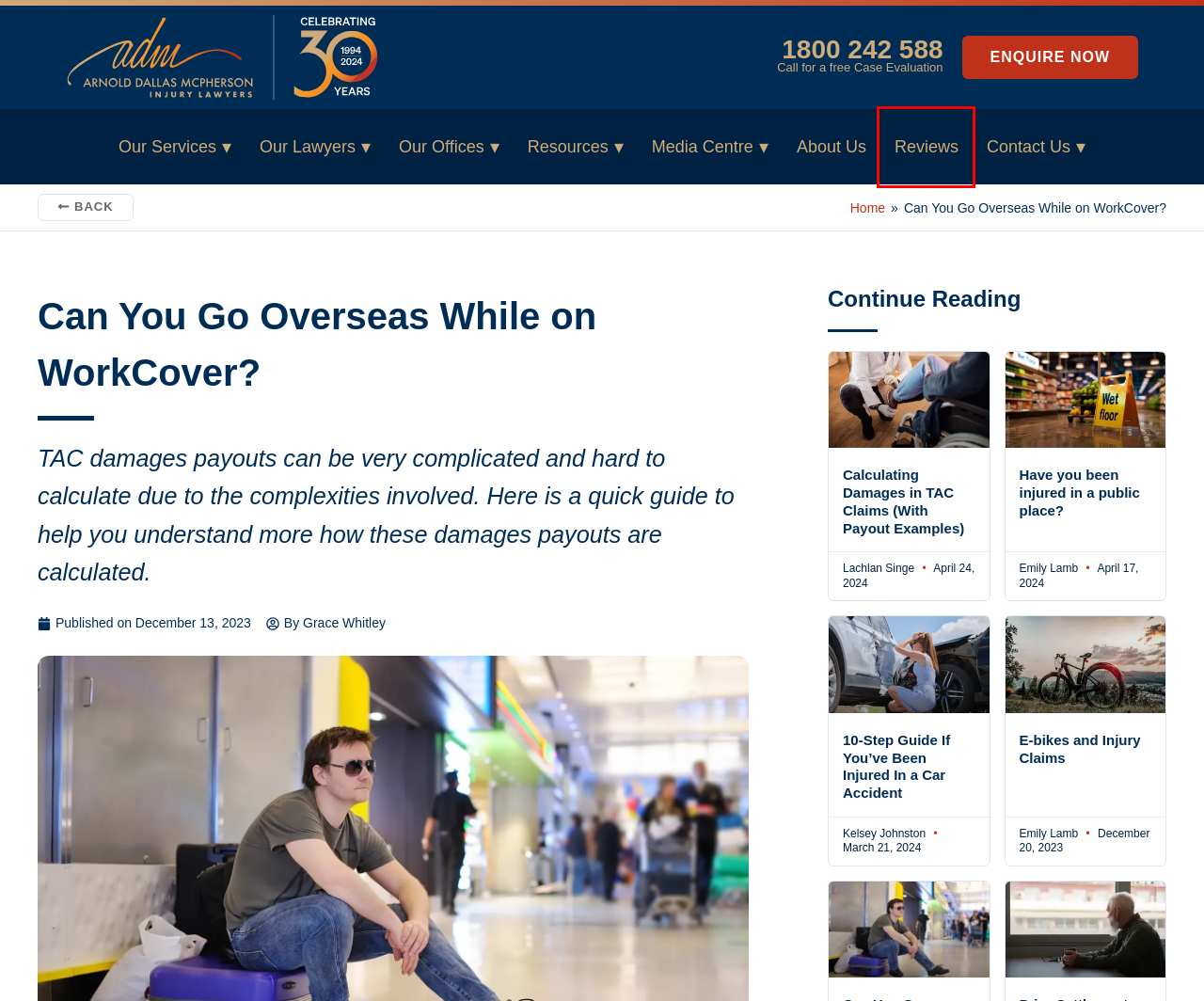Given a screenshot of a webpage with a red bounding box highlighting a UI element, choose the description that best corresponds to the new webpage after clicking the element within the red bounding box. Here are your options:
A. Resources | Arnold Dallas McPherson Injury Lawyers
B. Arnold Dallas McPherson Lawyers Reviews
C. Personal Injury Lawyers
D. Arnold Dallas McPherson Injury Lawyers | No Win No Fee
E. Calculating Damages in TAC Claims (With Payout Examples) | Arnold Dallas McPherson Injury Lawyers
F. 10-Step Guide If You've Been Injured In a Car Accident | Arnold Dallas McPherson Injury Lawyers
G. E-Bikes and E-Scooters Injury Claim Options | Arnold Dallas McPherson Injury Lawyers
H. Media Centre | Arnold Dallas McPherson Injury Lawyers

B